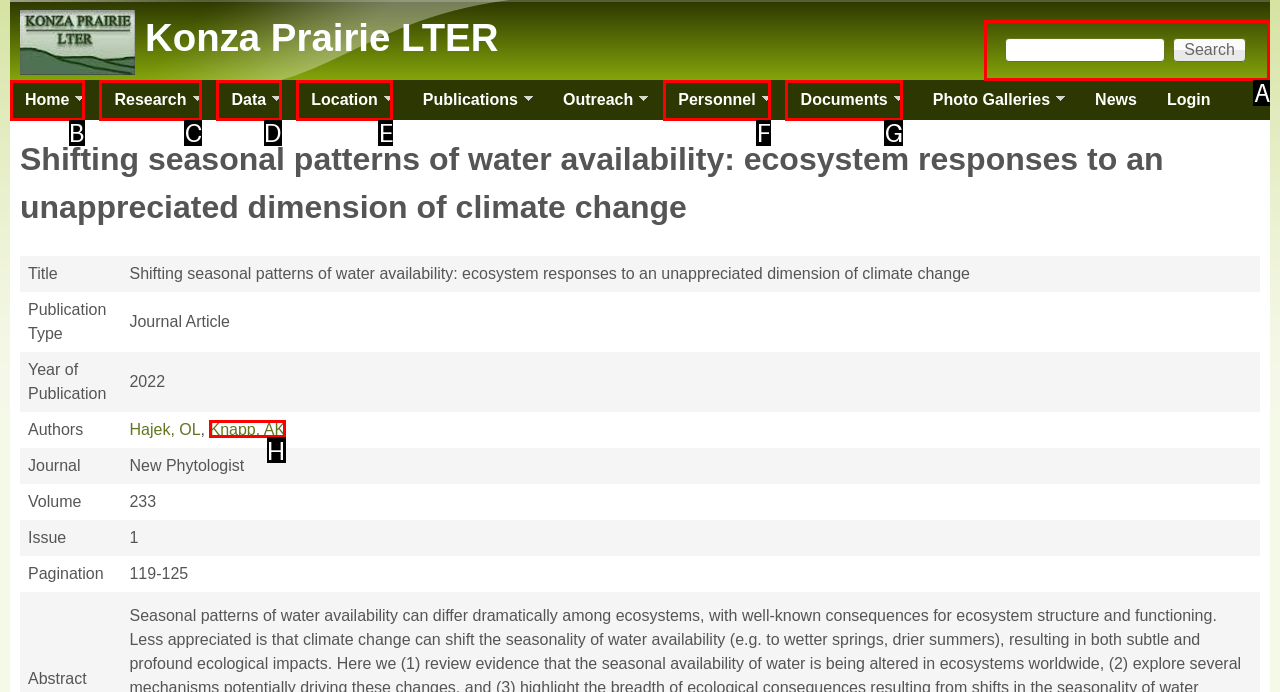Indicate which lettered UI element to click to fulfill the following task: Visit the homepage
Provide the letter of the correct option.

None